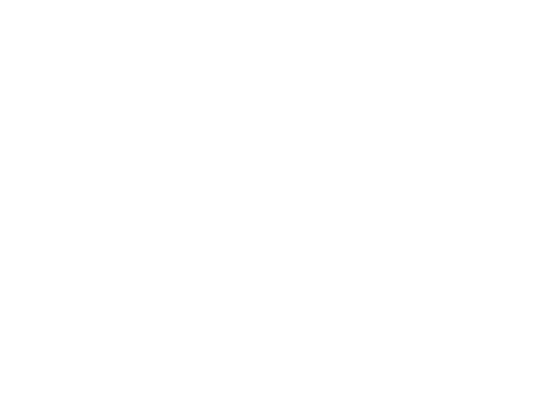What is the significance of the catalogue's cover art?
Provide a well-explained and detailed answer to the question.

The cover art of the catalogue likely reflects classic design elements typical of Tri-ang's model offerings from the 1960s, making it appealing to collectors and enthusiasts of vintage toy catalogues.